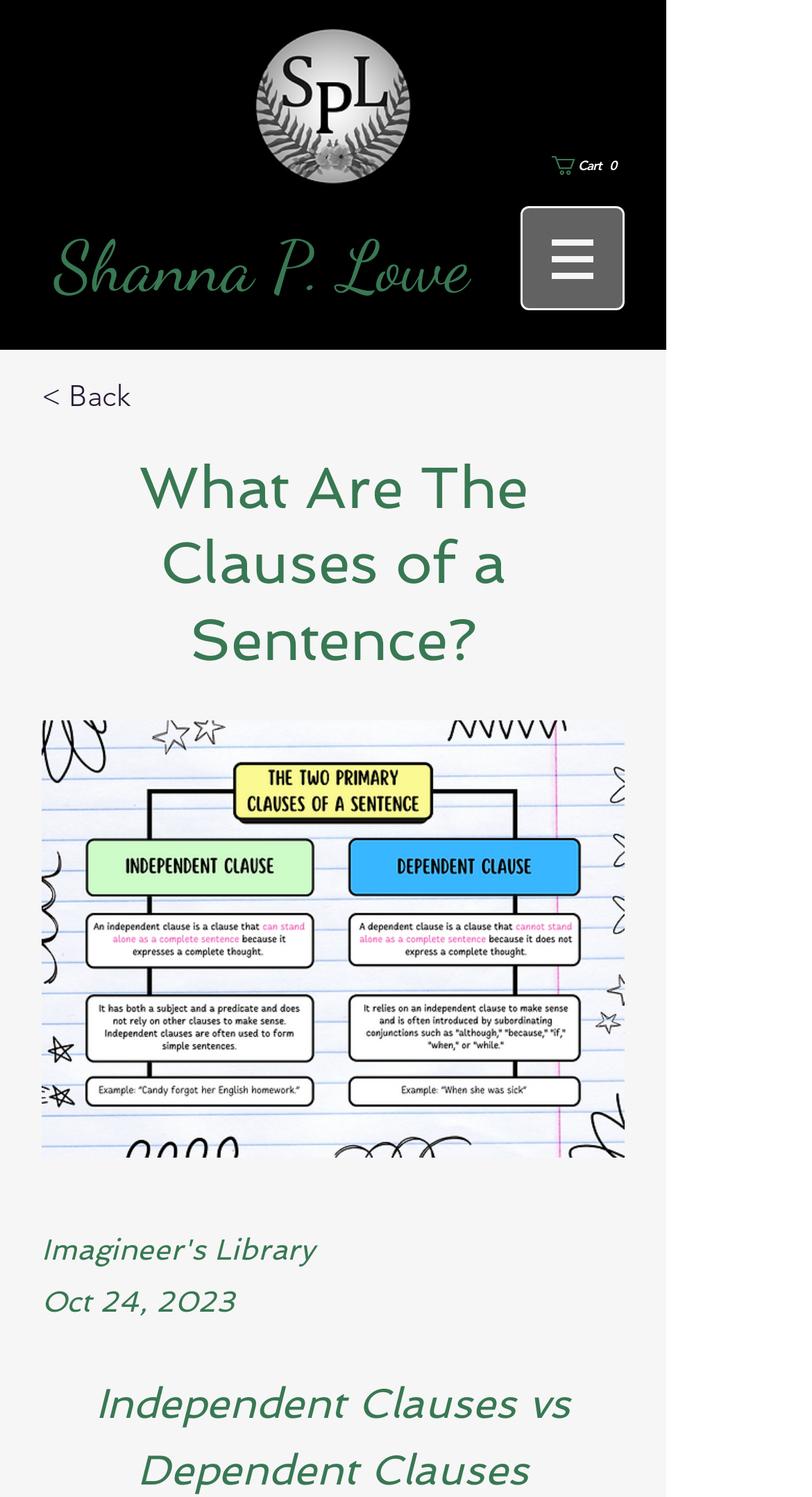What is the title of the section below the main heading?
Please look at the screenshot and answer using one word or phrase.

Independent Clauses vs Dependent Clauses